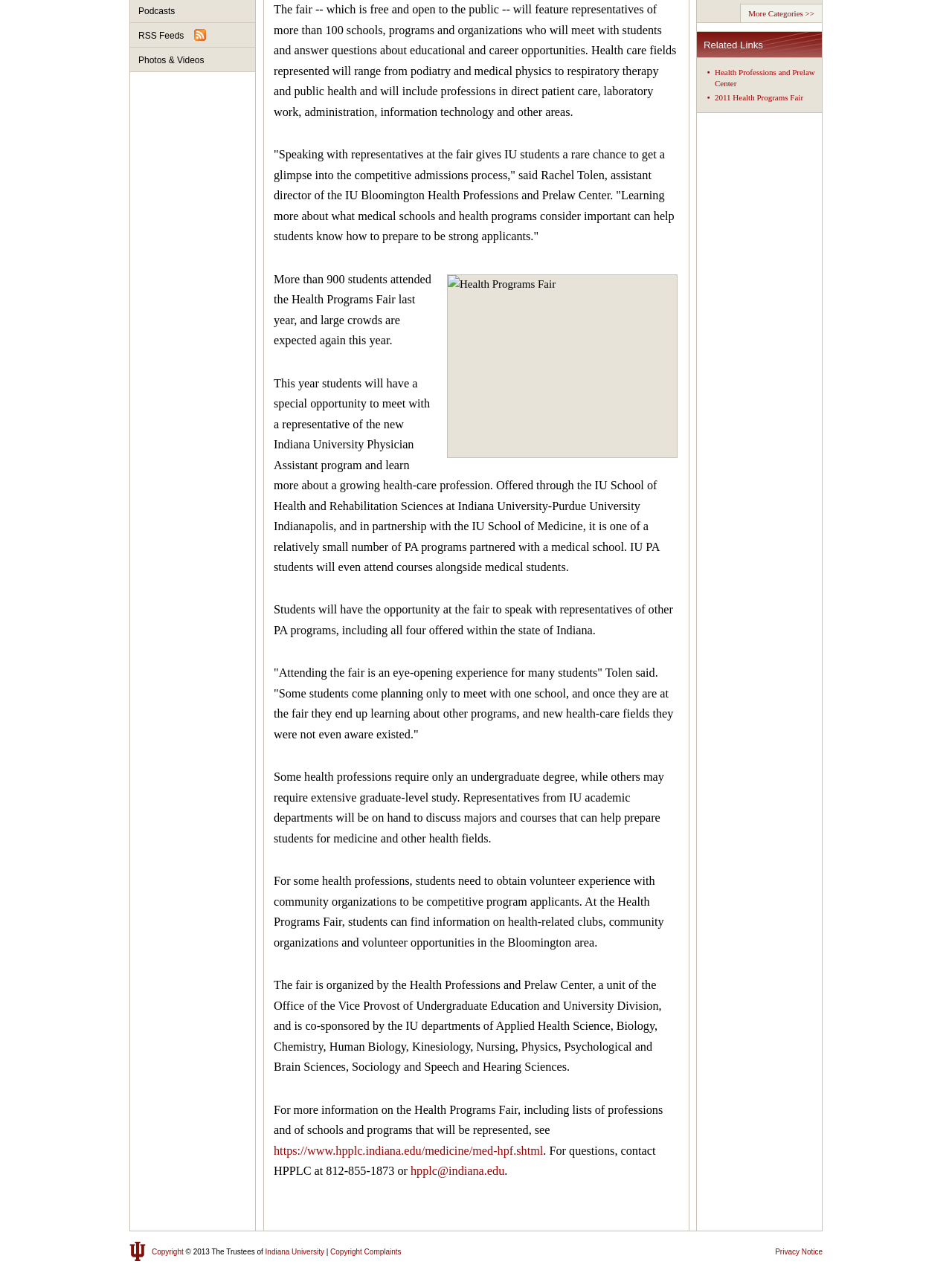Find the bounding box of the UI element described as: "title="Indiana University"". The bounding box coordinates should be given as four float values between 0 and 1, i.e., [left, top, right, bottom].

[0.136, 0.975, 0.153, 0.991]